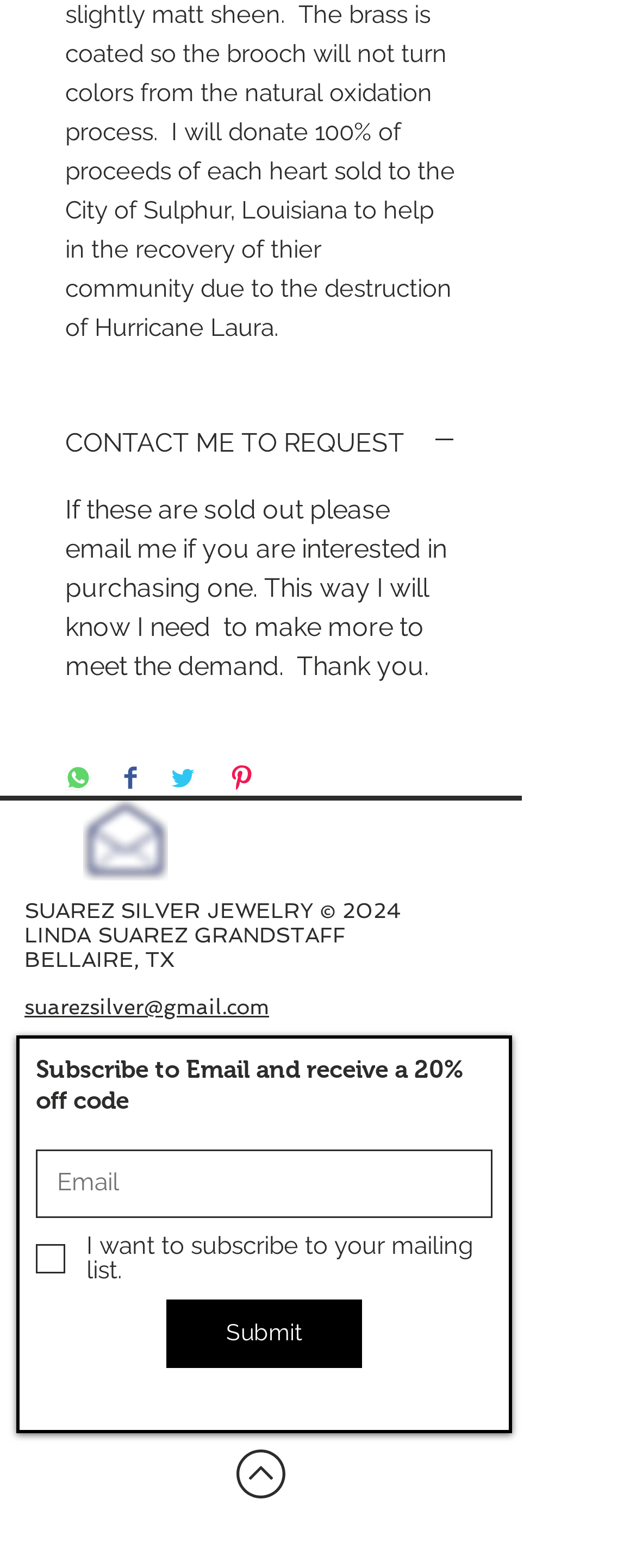Extract the bounding box for the UI element that matches this description: "Submit".

[0.262, 0.829, 0.569, 0.872]